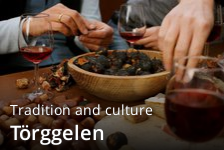Provide your answer to the question using just one word or phrase: What is the atmosphere of the gathering?

Communal spirit